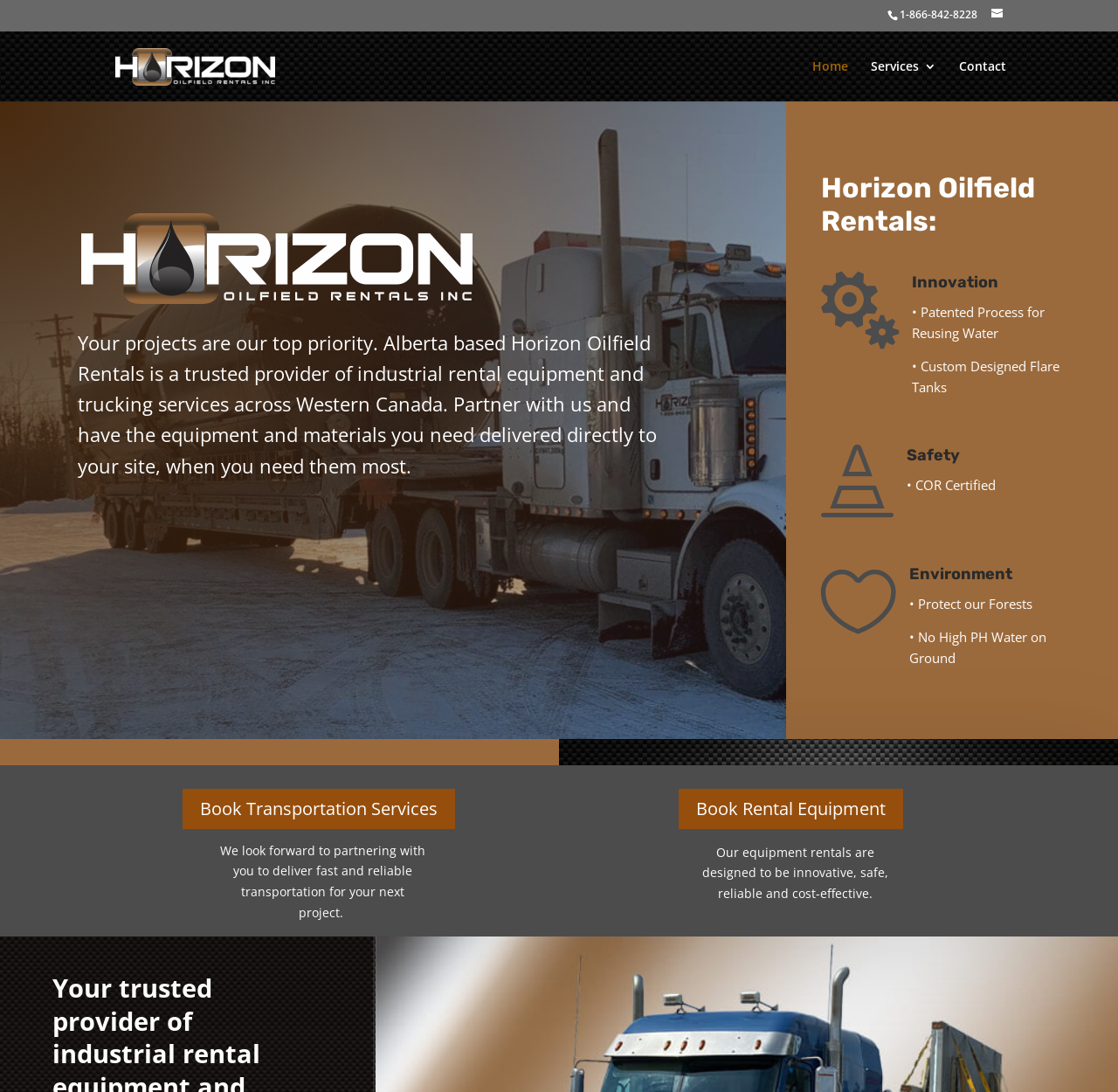Convey a detailed summary of the webpage, mentioning all key elements.

The webpage is about Horizon Oilfield Rentals Inc., a company that provides oil and gas rental services. At the top, there is a logo of the company, accompanied by a link to the company's name. Below the logo, there are three main navigation links: "Home", "Services 3", and "Contact".

On the left side of the page, there is an image of a winch tractor, which is one of the equipment rentals offered by the company. Next to the image, there is a paragraph of text that describes the company's mission and services, stating that they are a trusted provider of industrial rental equipment and trucking services across Western Canada.

On the right side of the page, there are three sections, each with a heading and a list of bullet points. The first section is about innovation, listing patented processes and custom-designed flare tanks. The second section is about safety, mentioning COR certification. The third section is about the environment, highlighting the company's efforts to protect forests and prevent high PH water from being released on the ground.

Below these sections, there are two calls-to-action: "Book Transportation Services" and "Book Rental Equipment", each with a brief description of the services offered. The page also includes contact information, with a phone number and an email address at the top.